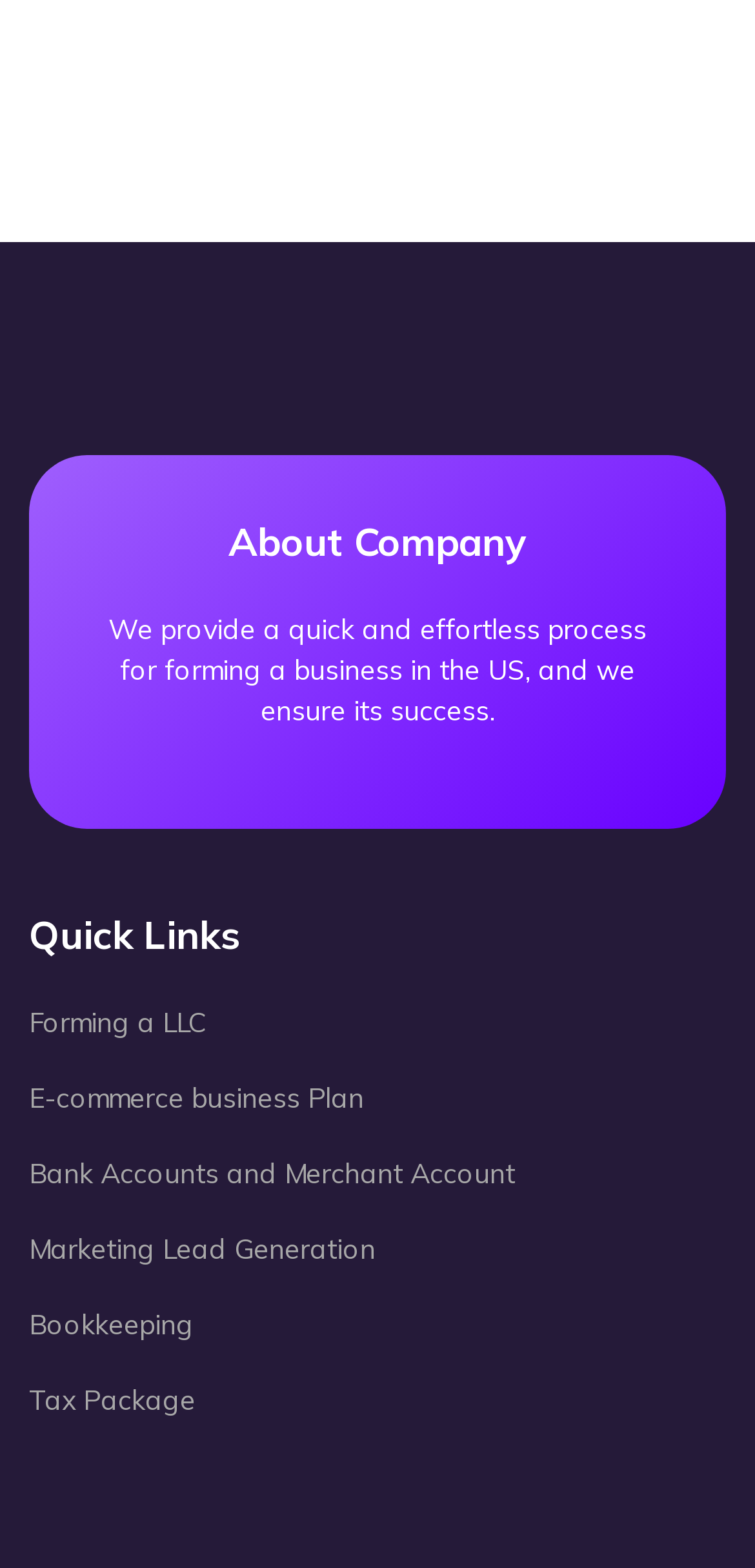Provide the bounding box coordinates of the UI element this sentence describes: "Bank Accounts and Merchant Account".

[0.038, 0.737, 0.962, 0.762]